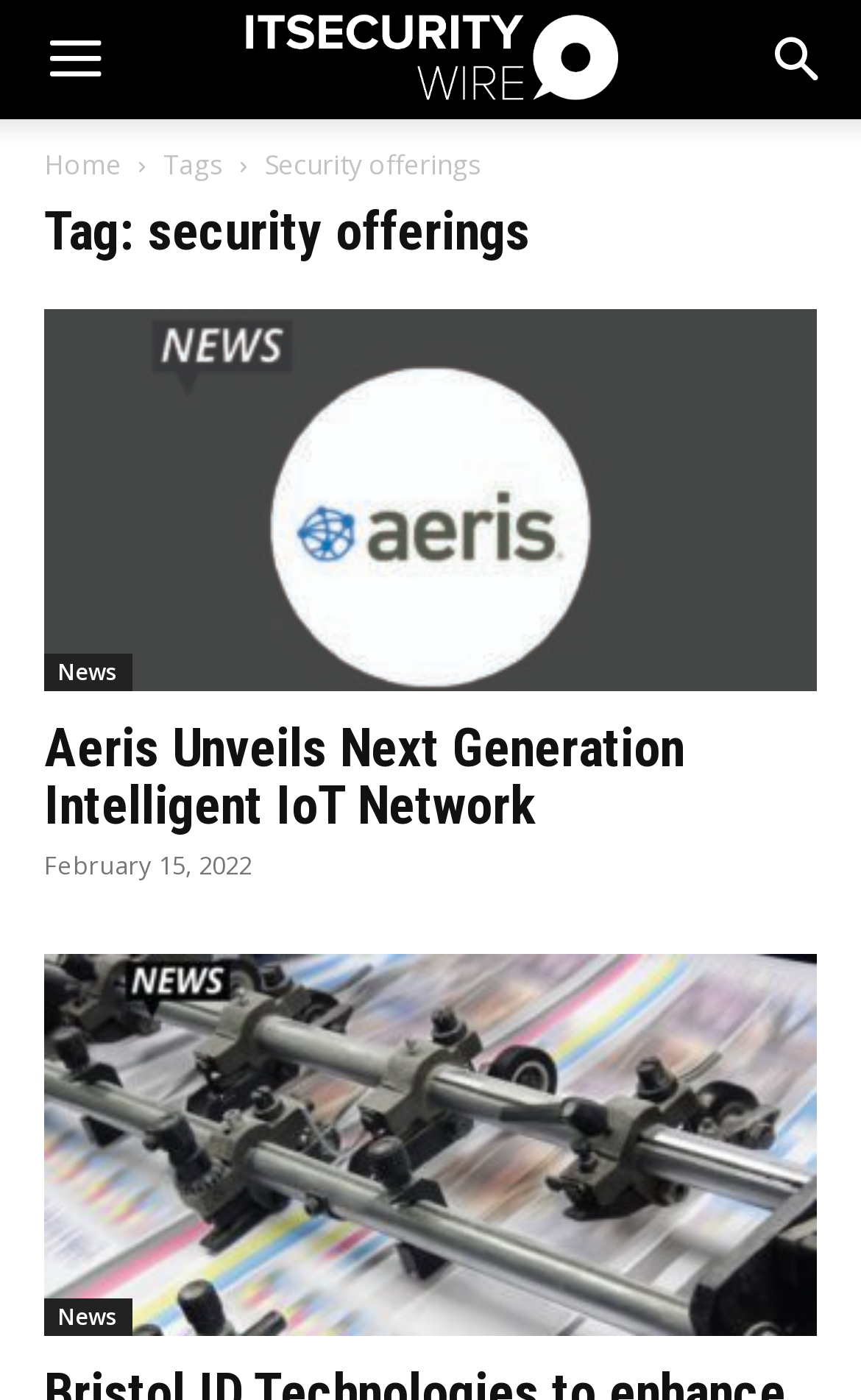How many images are on this page?
Please use the image to provide a one-word or short phrase answer.

4